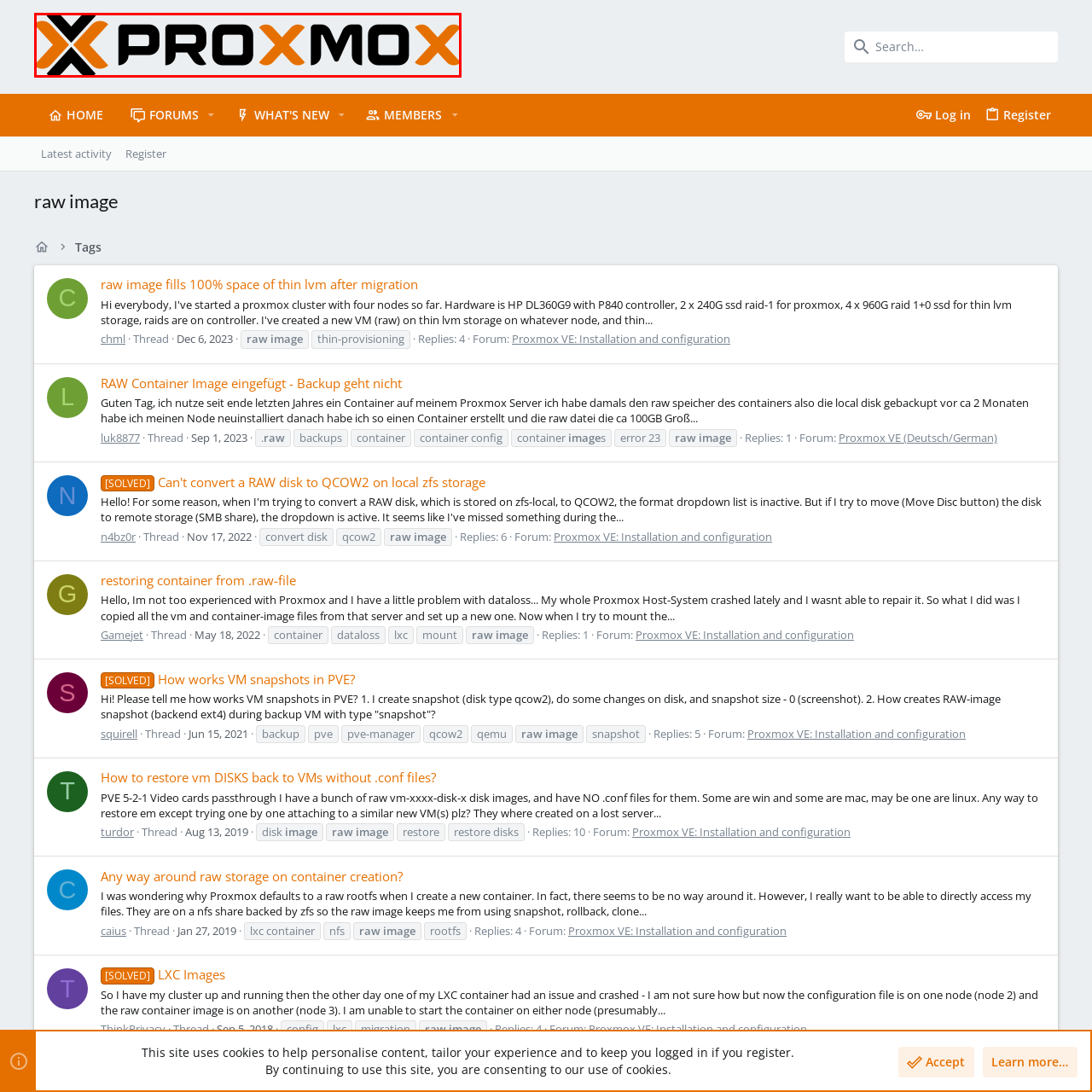Notice the image within the red frame, What is the color of the background?
 Your response should be a single word or phrase.

Gray